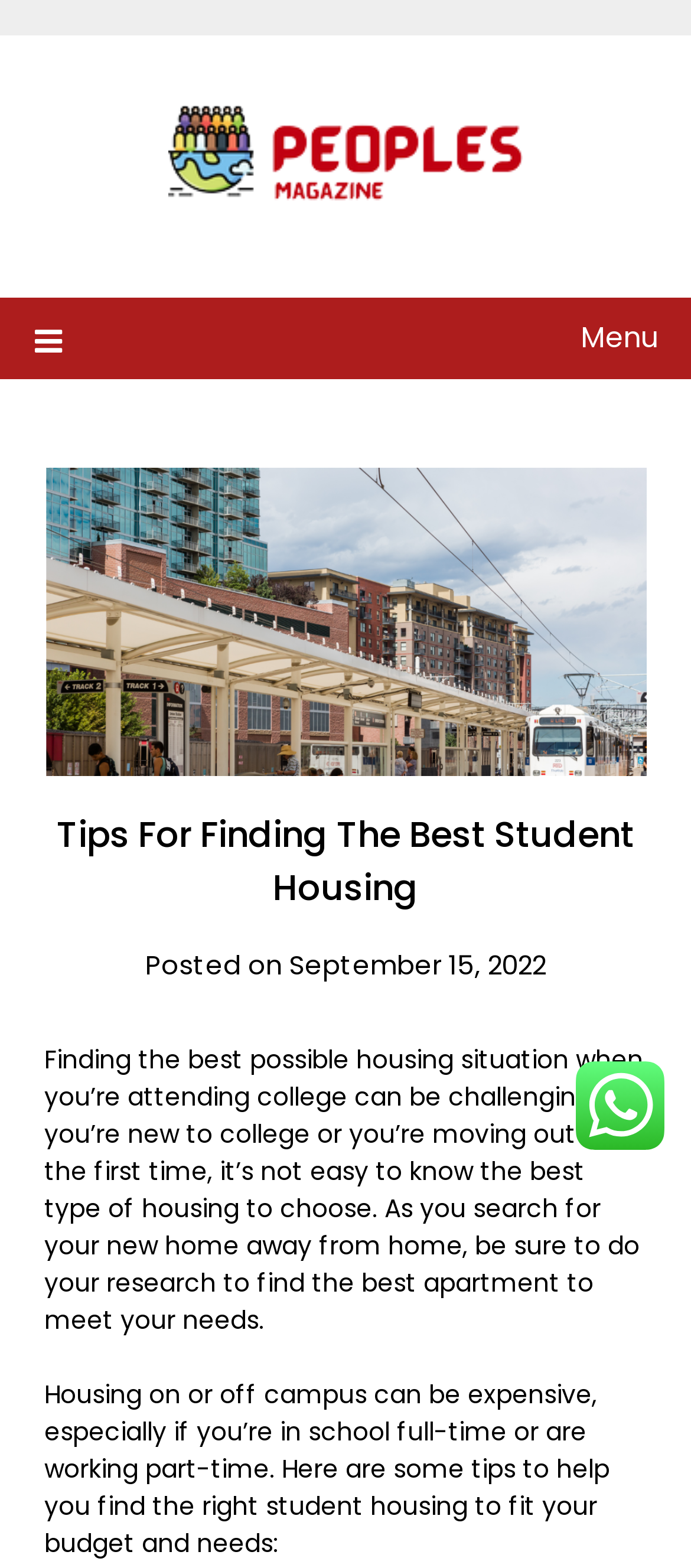What is the main topic of this webpage? Based on the screenshot, please respond with a single word or phrase.

Student Housing